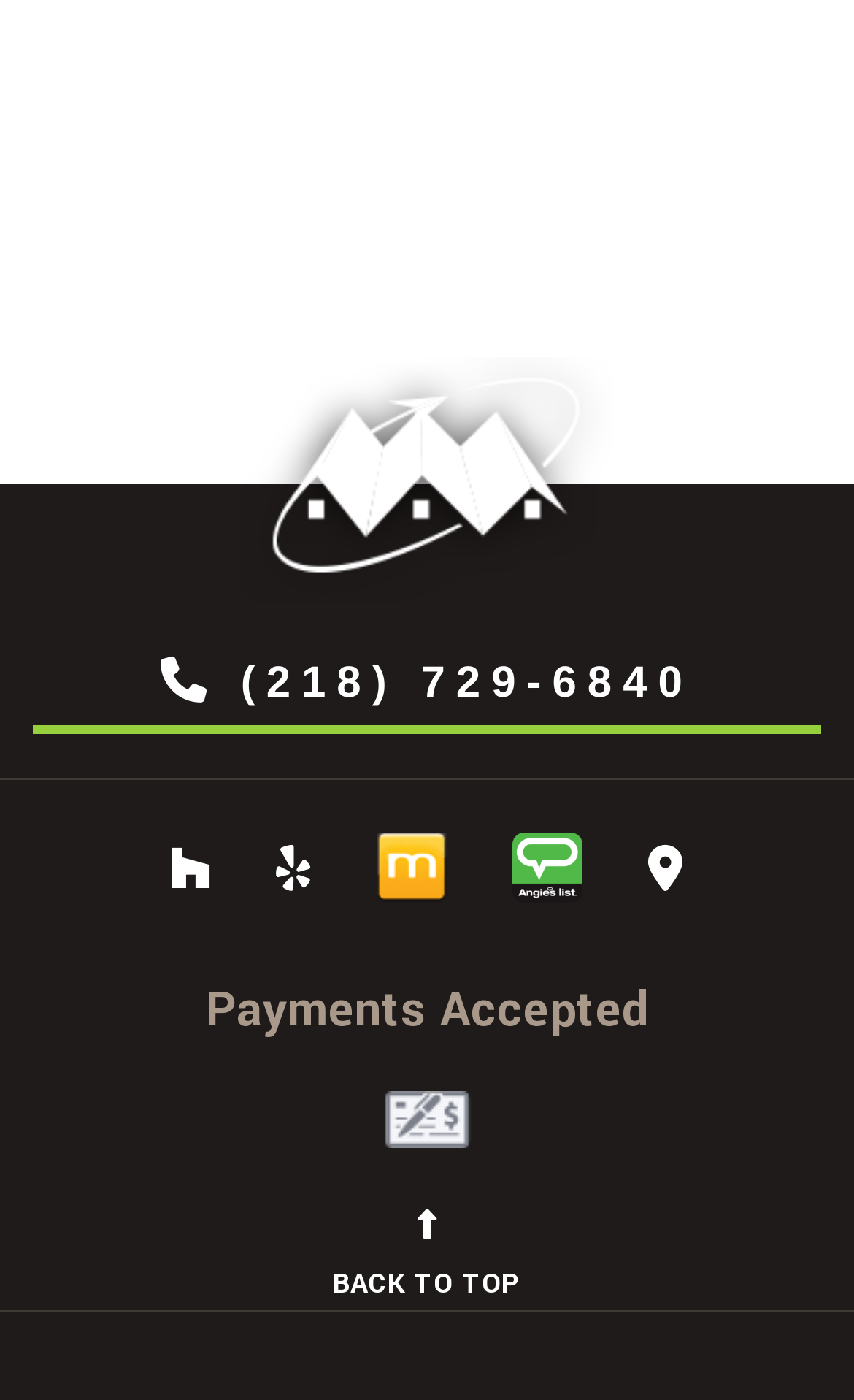Find the bounding box coordinates corresponding to the UI element with the description: "(218) 729-6840". The coordinates should be formatted as [left, top, right, bottom], with values as floats between 0 and 1.

[0.038, 0.446, 0.962, 0.524]